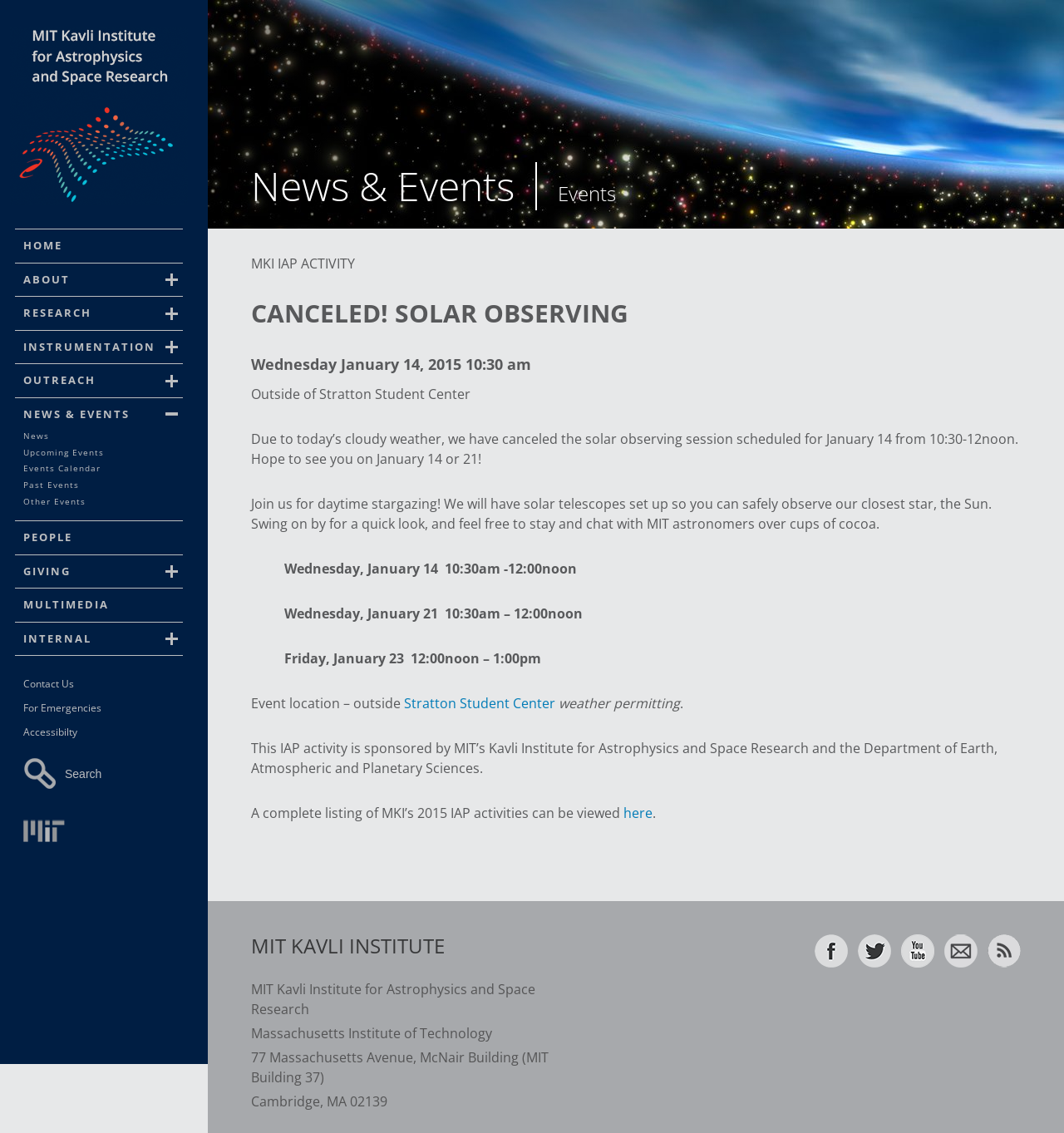Please find and report the bounding box coordinates of the element to click in order to perform the following action: "Visit MIT Kavli Institute". The coordinates should be expressed as four float numbers between 0 and 1, in the format [left, top, right, bottom].

[0.009, 0.024, 0.177, 0.181]